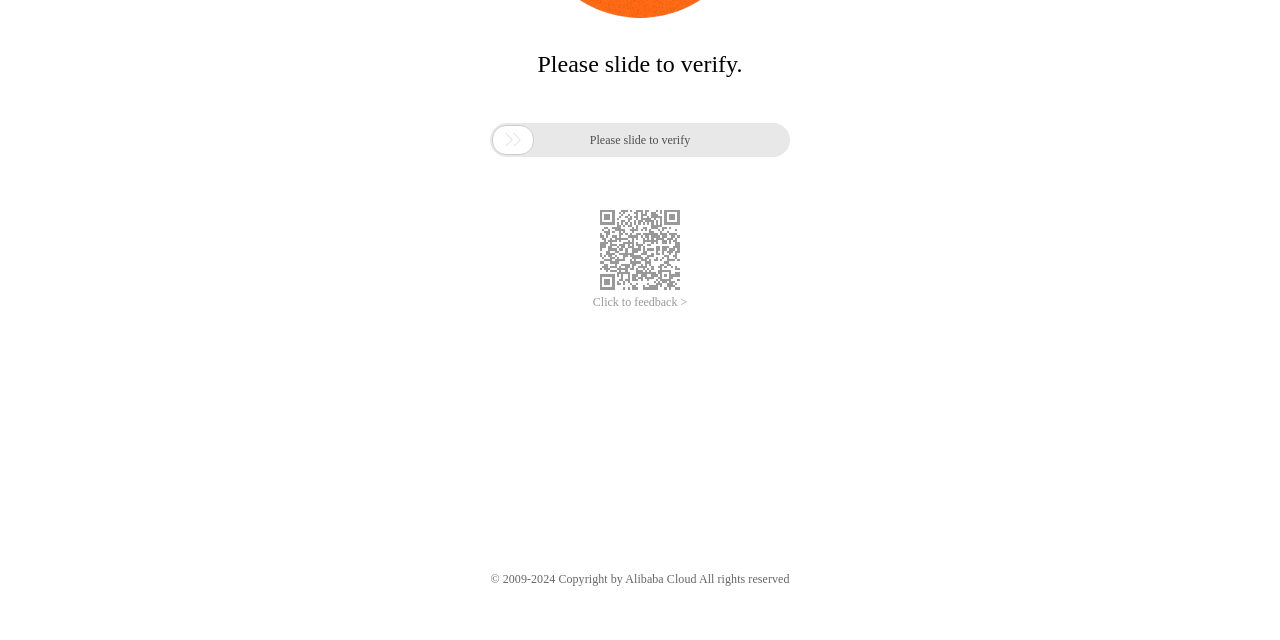Based on the element description: "", identify the UI element and provide its bounding box coordinates. Use four float numbers between 0 and 1, [left, top, right, bottom].

[0.384, 0.195, 0.417, 0.242]